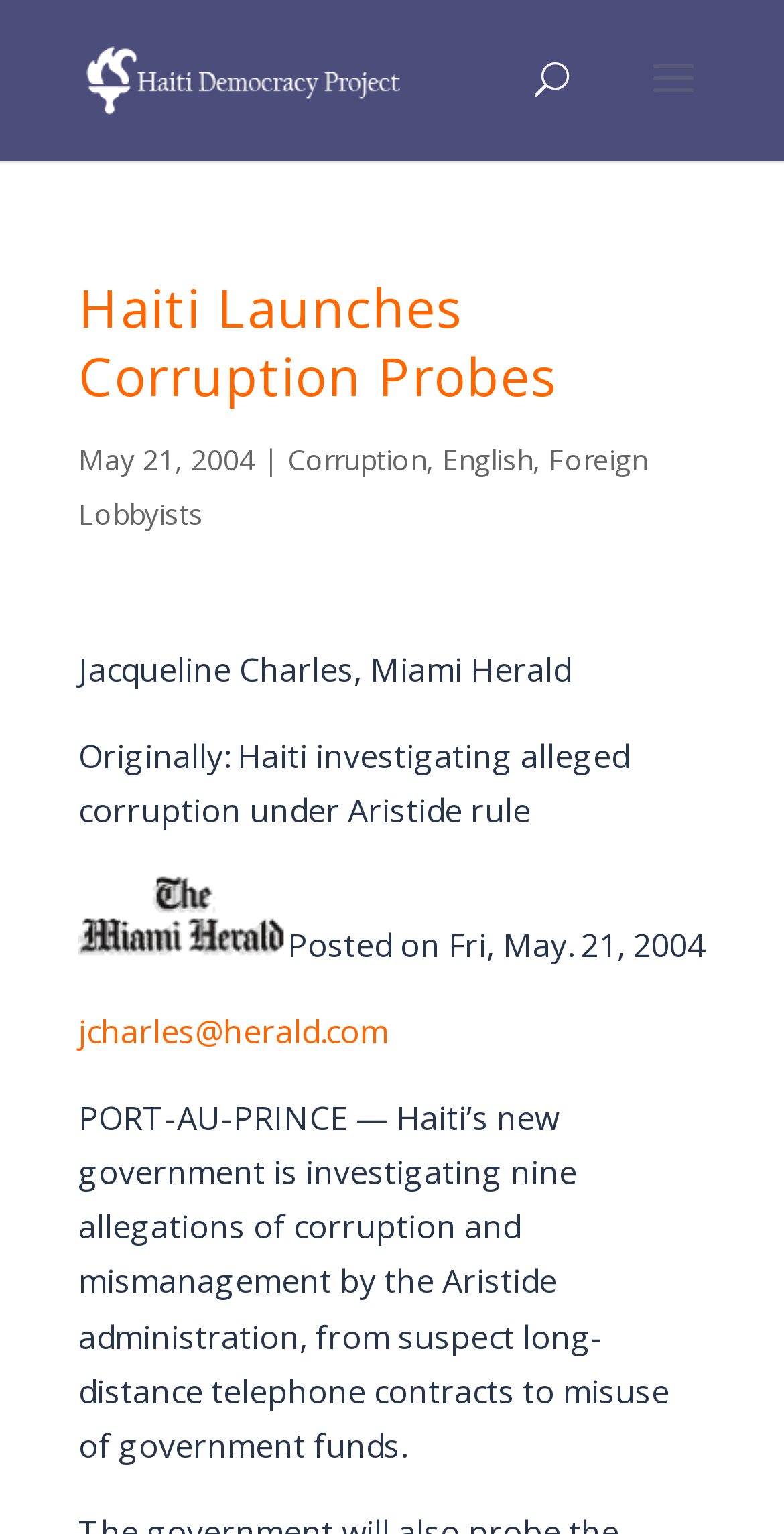How many allegations of corruption are being investigated?
Could you give a comprehensive explanation in response to this question?

I found the number of allegations being investigated by reading the article content which states 'Haiti’s new government is investigating nine allegations of corruption and mismanagement by the Aristide administration'.